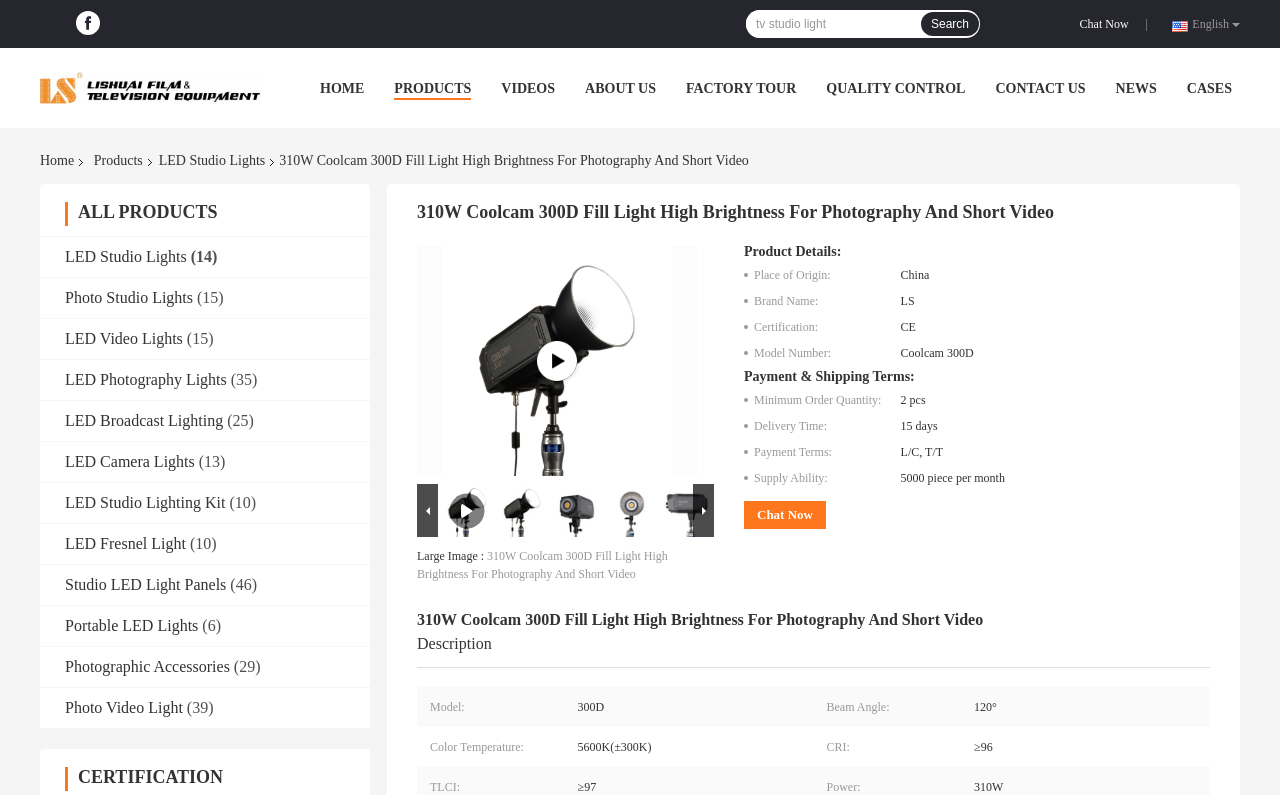Create a detailed narrative of the webpage’s visual and textual elements.

This webpage is about a product called "310W Coolcam 300D Fill Light High Brightness For Photography And Short Video". At the top left corner, there is a Facebook link and an image of the company's logo. On the top right corner, there are links to switch languages and a chat now button. Below that, there is a search bar with a "Search" button.

The main content of the webpage is divided into two sections. The left section has a list of categories, including "HOME", "PRODUCTS", "VIDEOS", "ABOUT US", and more. Each category has a link to a corresponding webpage.

The right section is about the product itself. It has a large image of the product and a detailed description. The description is divided into several sections, including product features, specifications, and reviews. There are also several smaller images of the product from different angles.

At the bottom of the webpage, there is a section called "CERTIFICATION" and a list of related products, including "LED Studio Lights", "Photo Studio Lights", and more. Each related product has a link to its corresponding webpage.